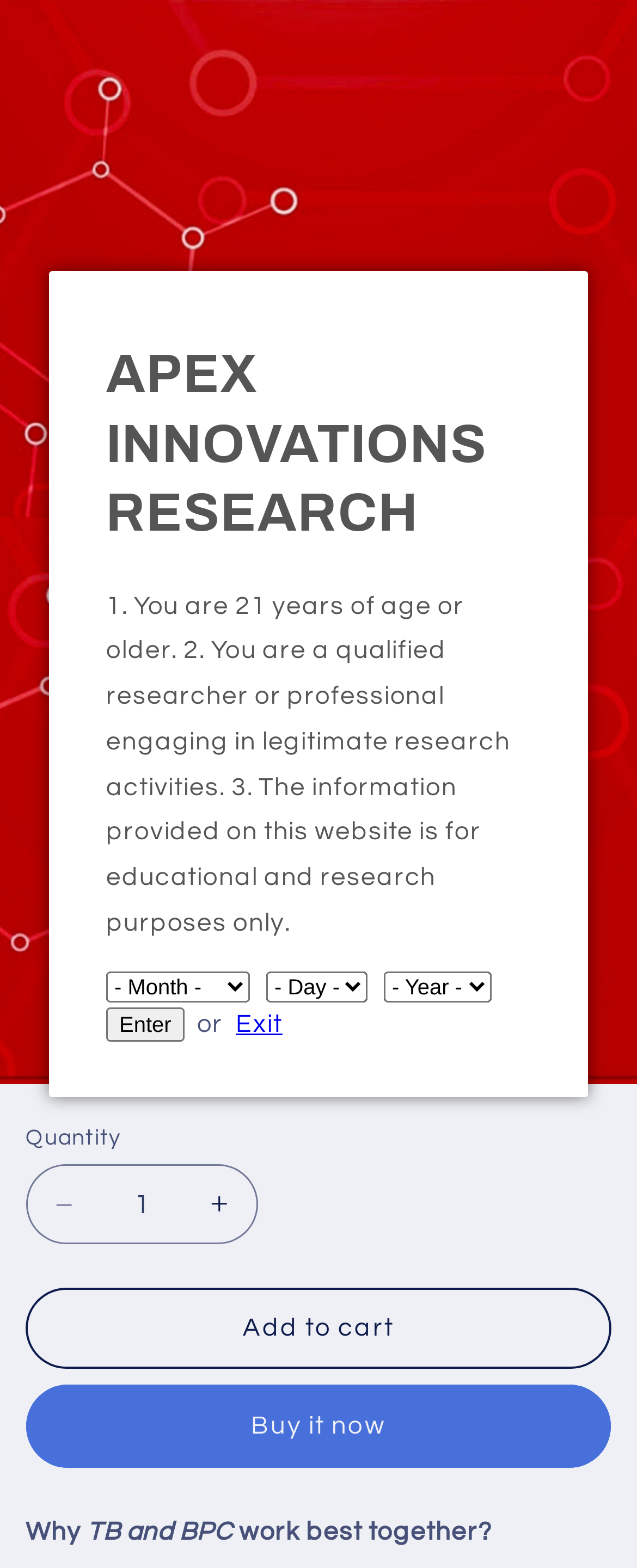Pinpoint the bounding box coordinates of the element you need to click to execute the following instruction: "Add to cart". The bounding box should be represented by four float numbers between 0 and 1, in the format [left, top, right, bottom].

[0.04, 0.821, 0.96, 0.872]